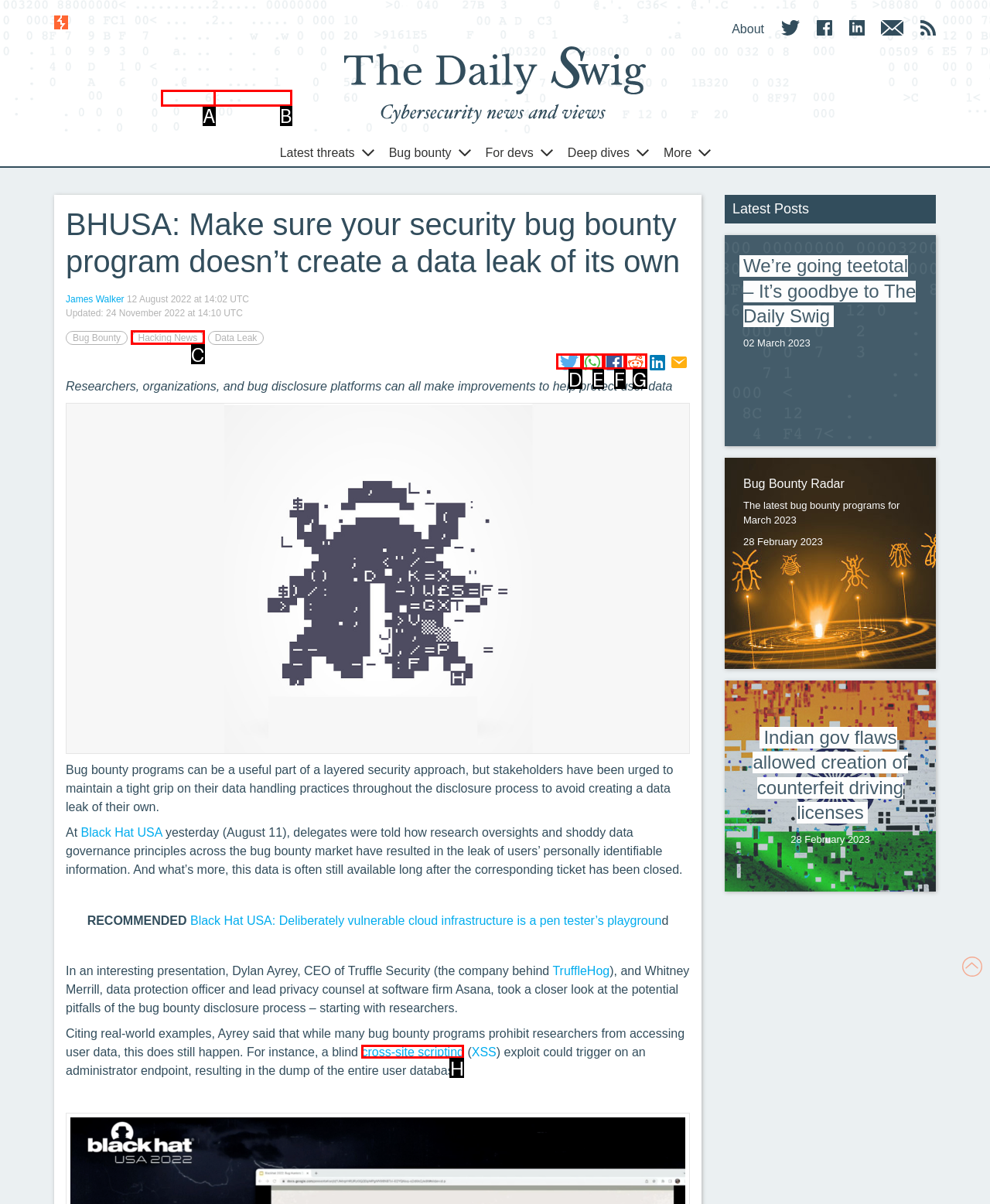Identify the HTML element that corresponds to the description: cross-site scripting
Provide the letter of the matching option from the given choices directly.

H